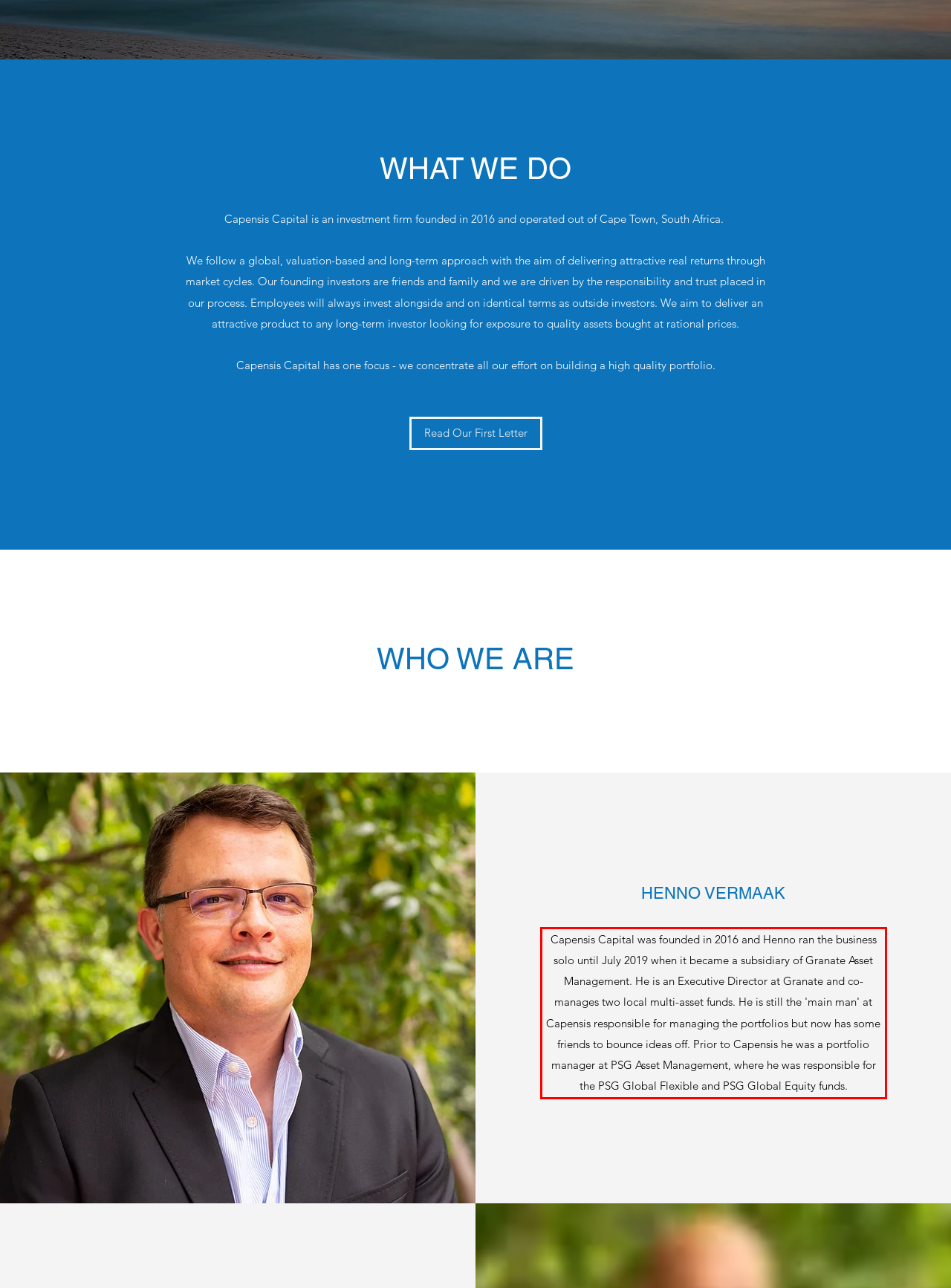Extract and provide the text found inside the red rectangle in the screenshot of the webpage.

Capensis Capital was founded in 2016 and Henno ran the business solo until July 2019 when it became a subsidiary of Granate Asset Management. He is an Executive Director at Granate and co-manages two local multi-asset funds. He is still the 'main man' at Capensis responsible for managing the portfolios but now has some friends to bounce ideas off. Prior to Capensis he was a portfolio manager at PSG Asset Management, where he was responsible for the PSG Global Flexible and PSG Global Equity funds.